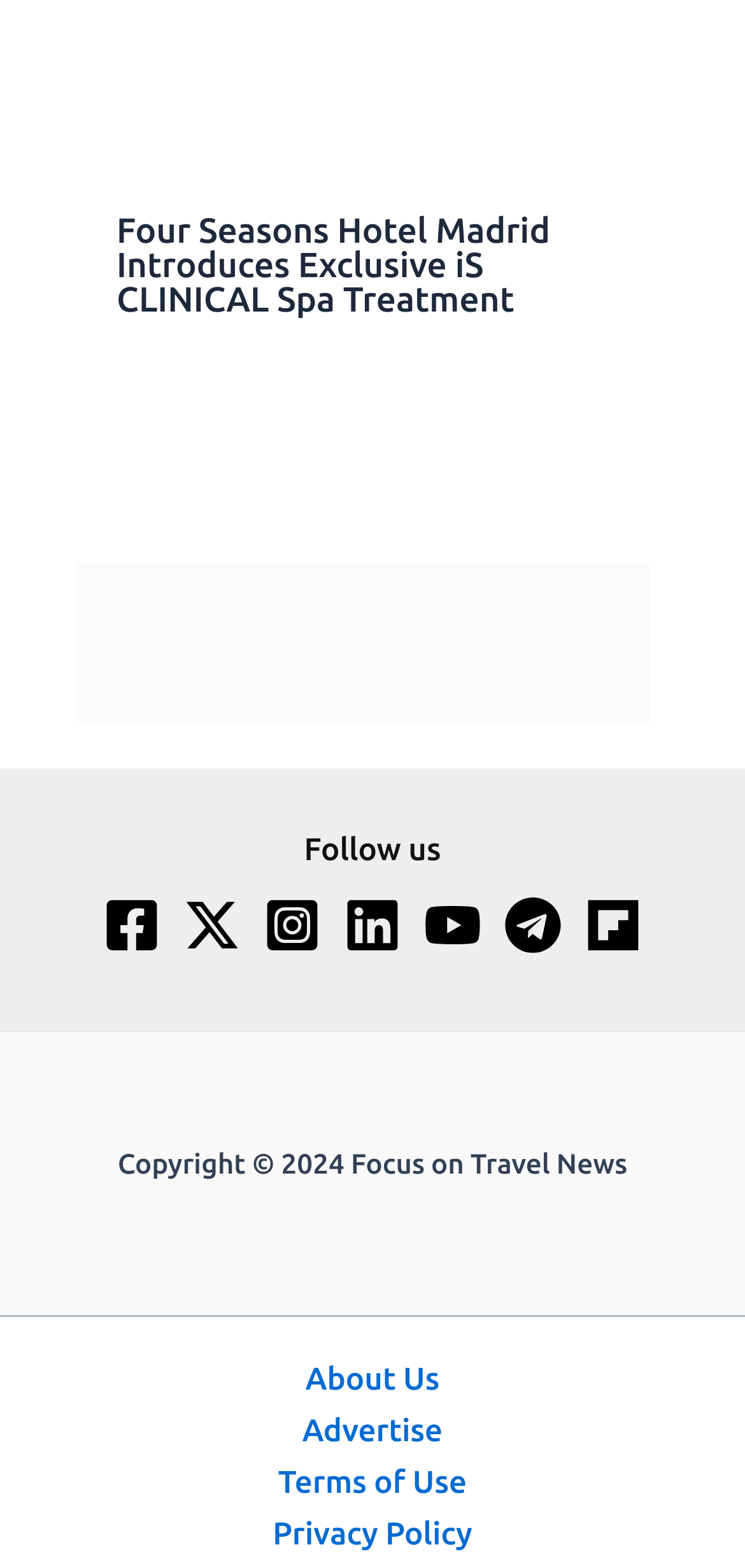Determine the bounding box coordinates of the section to be clicked to follow the instruction: "Check Copyright information". The coordinates should be given as four float numbers between 0 and 1, formatted as [left, top, right, bottom].

[0.158, 0.732, 0.842, 0.753]